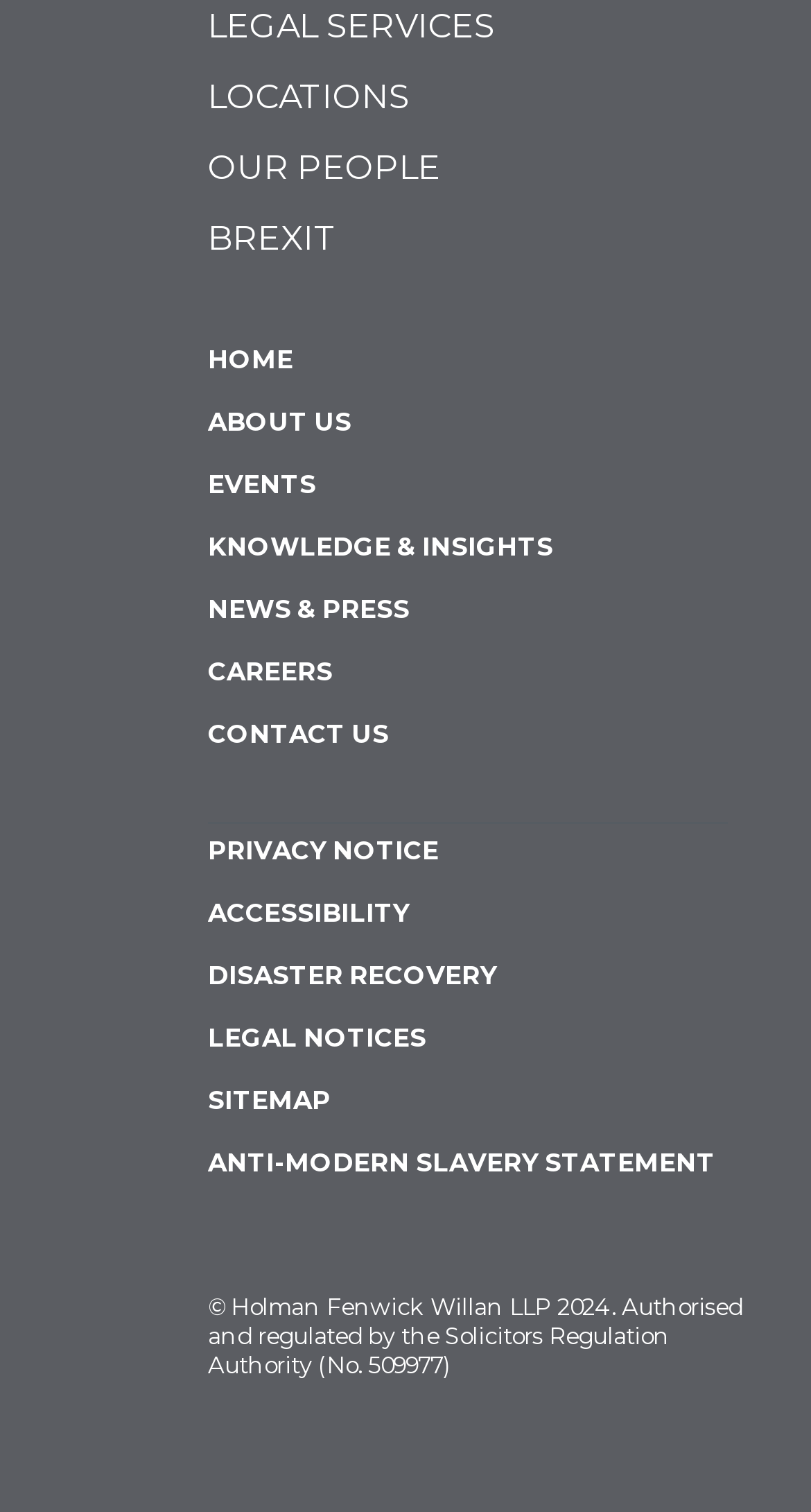Please identify the bounding box coordinates of the area I need to click to accomplish the following instruction: "contact us".

[0.256, 0.474, 0.897, 0.516]